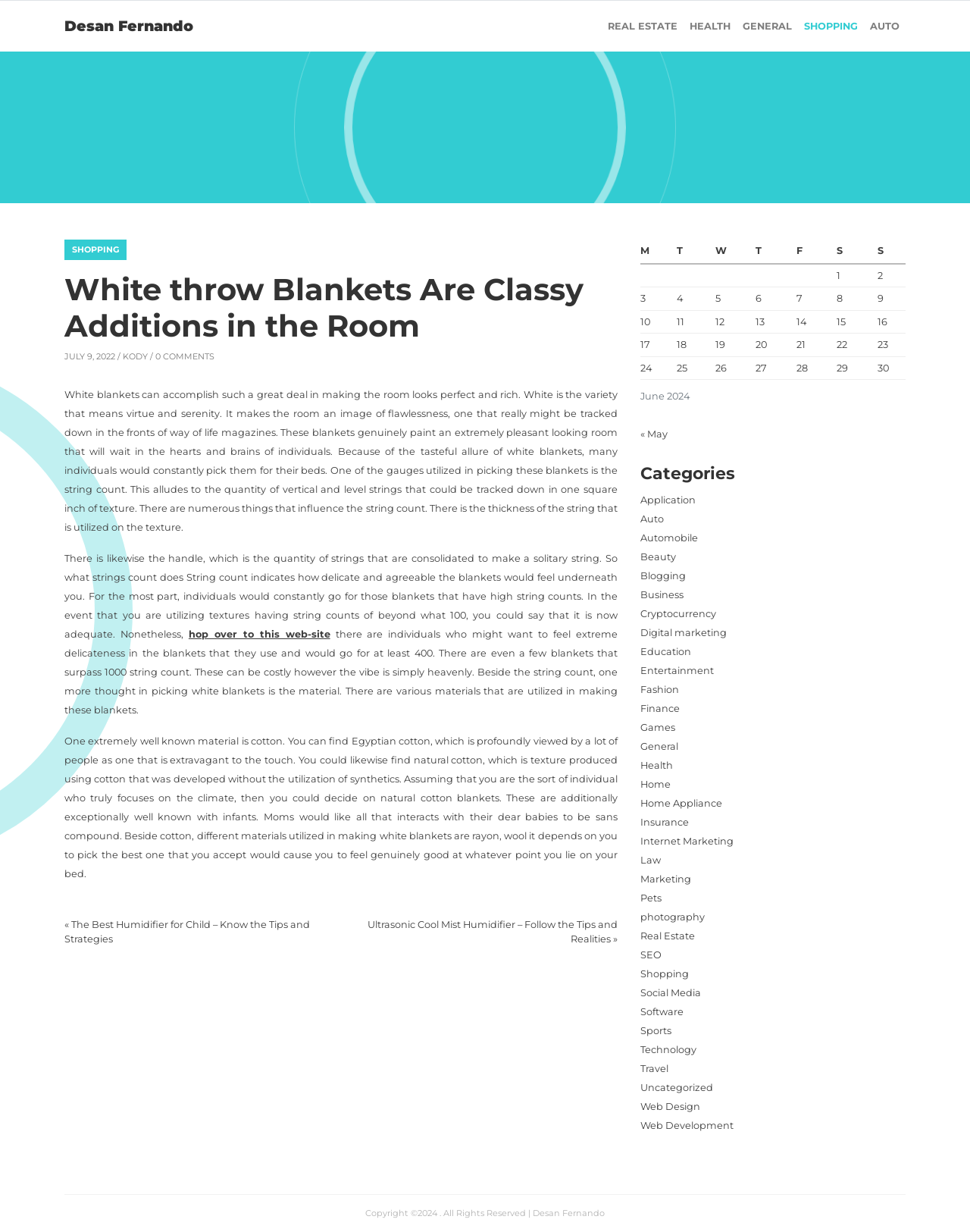Describe every aspect of the webpage in a detailed manner.

This webpage is about white throw blankets and their benefits. At the top, there is a heading that reads "White throw Blankets Are Classy Additions in the Room" followed by the author's name, "Desan Fernando". Below the heading, there is a table of contents with links to various categories such as "REAL ESTATE", "HEALTH", "GENERAL", "SHOPPING", and "AUTO".

The main content of the webpage is a long article that discusses the advantages of white throw blankets, including their ability to make a room look perfect and rich. The article also explains how to choose the right white blanket, considering factors such as thread count and material. There are several paragraphs of text that provide detailed information on these topics.

On the right side of the webpage, there is a calendar table for June 2024, with links to previous and next months. Below the calendar, there are links to various categories such as "Application", "Auto", "Beauty", and "Business".

At the bottom of the webpage, there are links to related articles, including "The Best Humidifier for Child – Know the Tips and Strategies" and "Ultrasonic Cool Mist Humidifier – Follow the Tips and Realities".